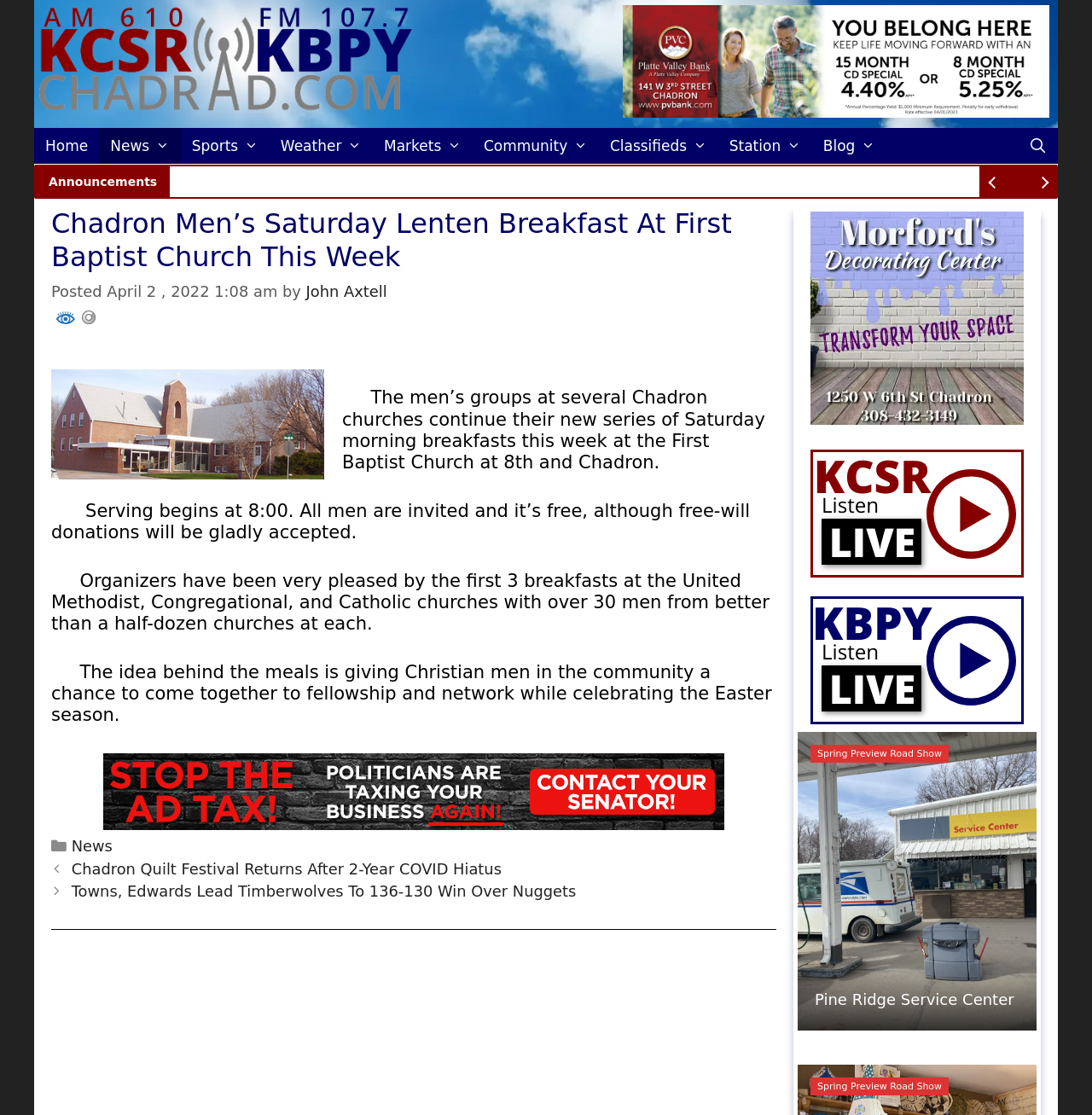Find the bounding box of the UI element described as: "Spring Preview Road Show". The bounding box coordinates should be given as four float values between 0 and 1, i.e., [left, top, right, bottom].

[0.742, 0.668, 0.869, 0.684]